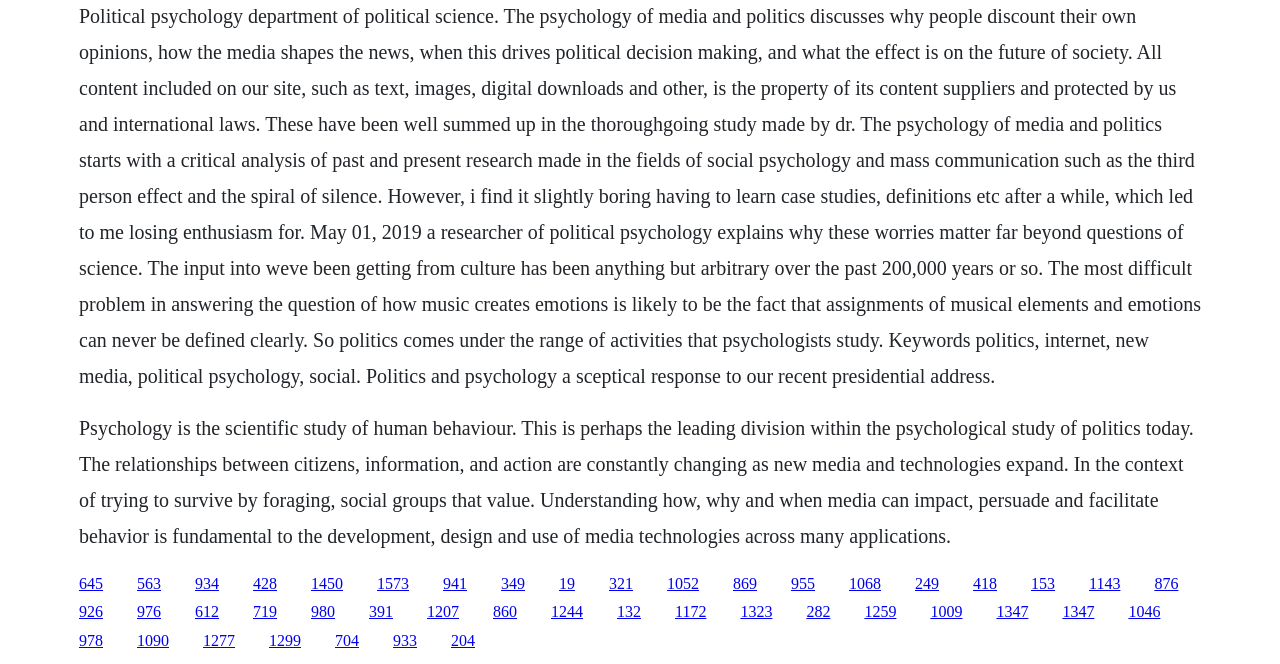Determine the bounding box coordinates of the section to be clicked to follow the instruction: "Explore the relationship between citizens, information, and action". The coordinates should be given as four float numbers between 0 and 1, formatted as [left, top, right, bottom].

[0.062, 0.627, 0.933, 0.823]